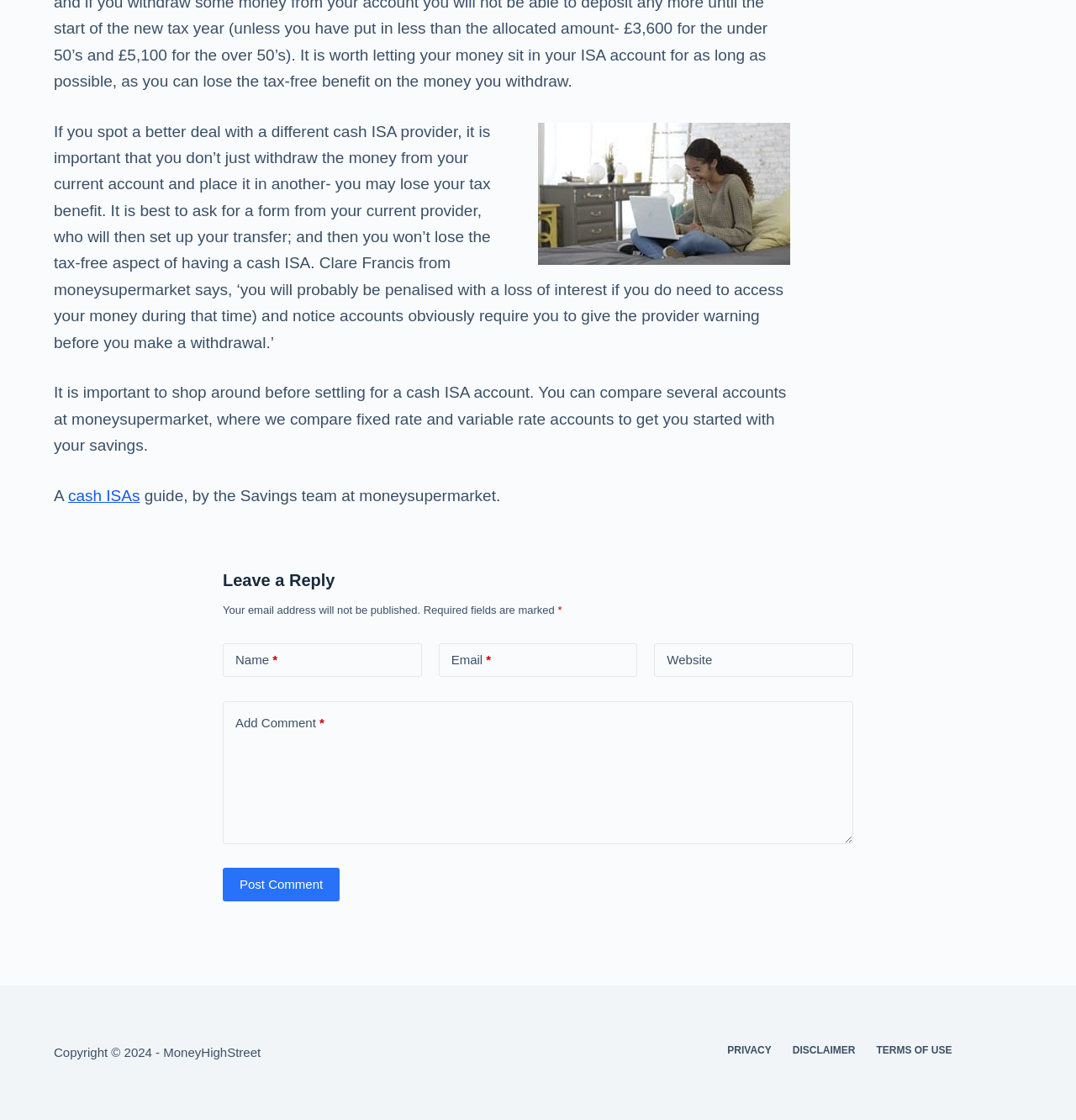Identify the coordinates of the bounding box for the element described below: "cash ISAs". Return the coordinates as four float numbers between 0 and 1: [left, top, right, bottom].

[0.063, 0.435, 0.13, 0.45]